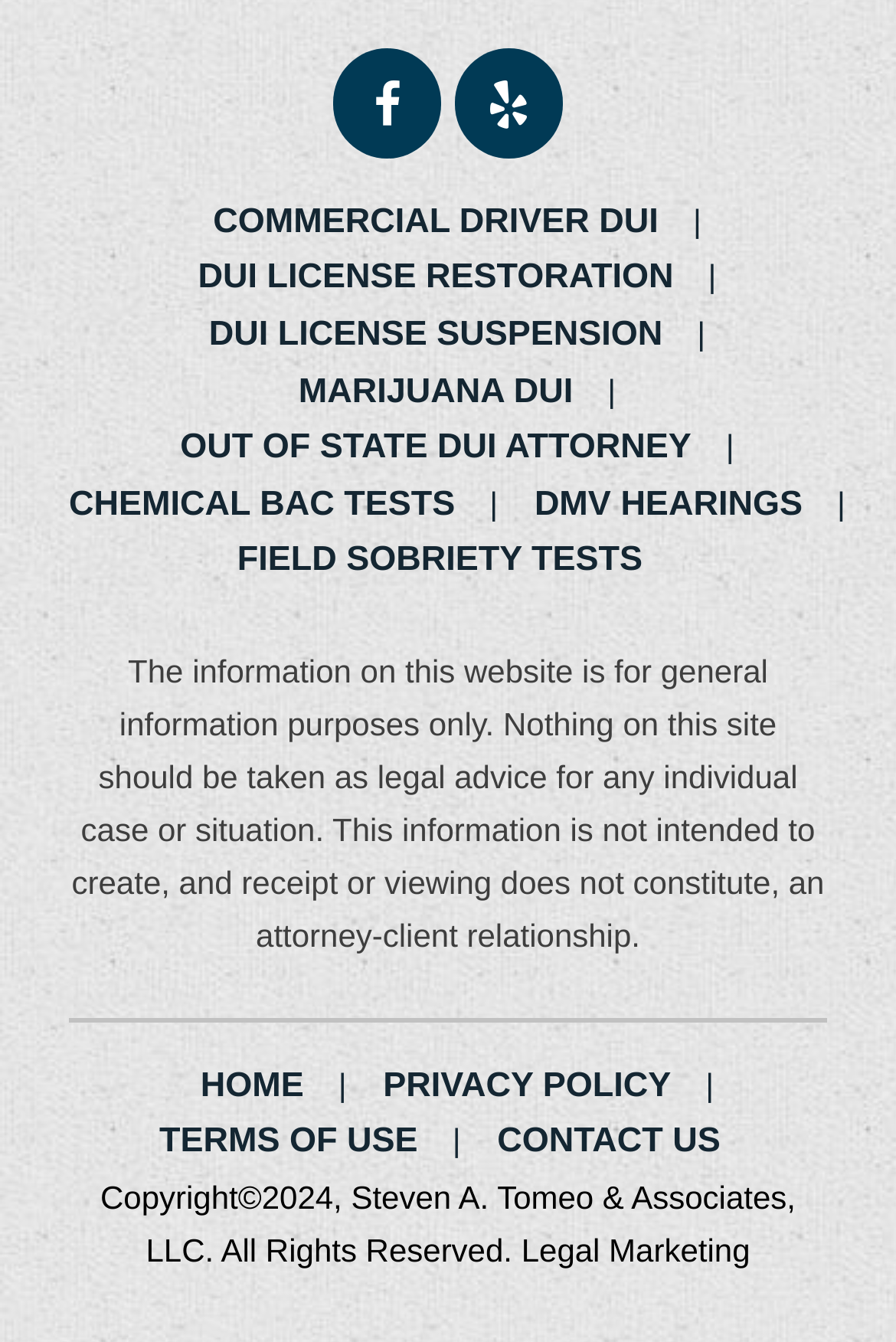Please provide a comprehensive answer to the question below using the information from the image: What is the purpose of this website?

Based on the links and text on the webpage, it appears to be a law firm's website providing information on various legal topics, including DUI, license restoration, and chemical BAC tests. The website also has a disclaimer stating that the information is for general purposes only and not intended to create an attorney-client relationship.